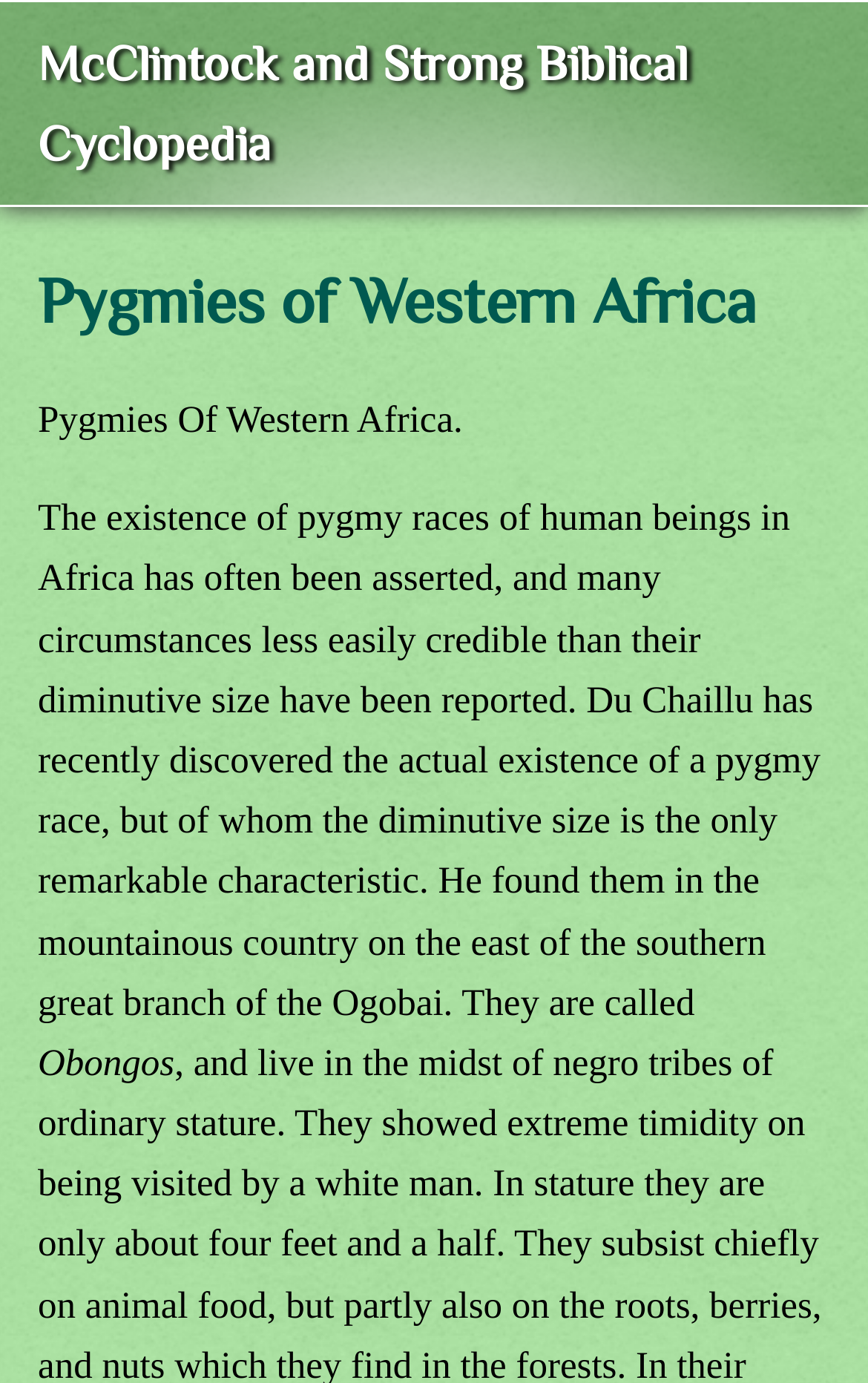Determine the bounding box for the UI element as described: "McClintock and Strong Biblical Cyclopedia". The coordinates should be represented as four float numbers between 0 and 1, formatted as [left, top, right, bottom].

[0.044, 0.026, 0.792, 0.123]